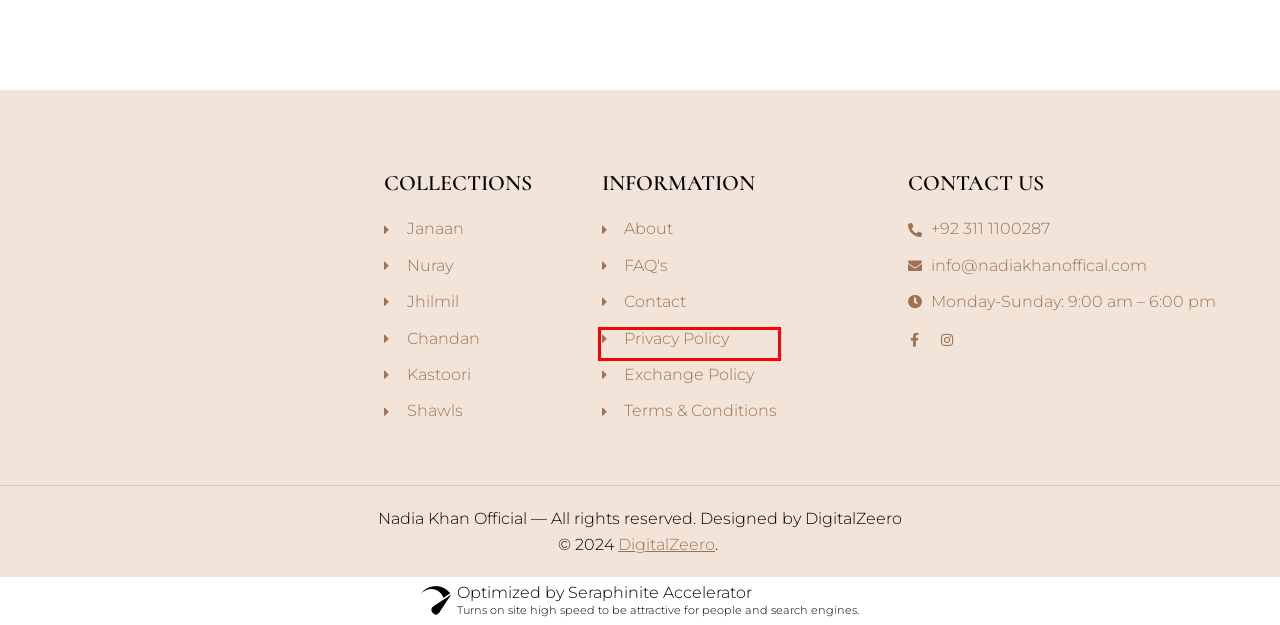You are looking at a screenshot of a webpage with a red bounding box around an element. Determine the best matching webpage description for the new webpage resulting from clicking the element in the red bounding box. Here are the descriptions:
A. Exchange Policy - Nadia Khan Official
B. Privacy Policy - Nadia Khan Official
C. Shawls - Nadia Khan Official
D. Zarish - Nadia Khan Official
E. Kastoori - Nadia Khan Official
F. Accelerator for WordPress - Seraphinite Solutions
G. Jhilmil - Nadia Khan Official
H. Terms & Conditions - Nadia Khan Official

H